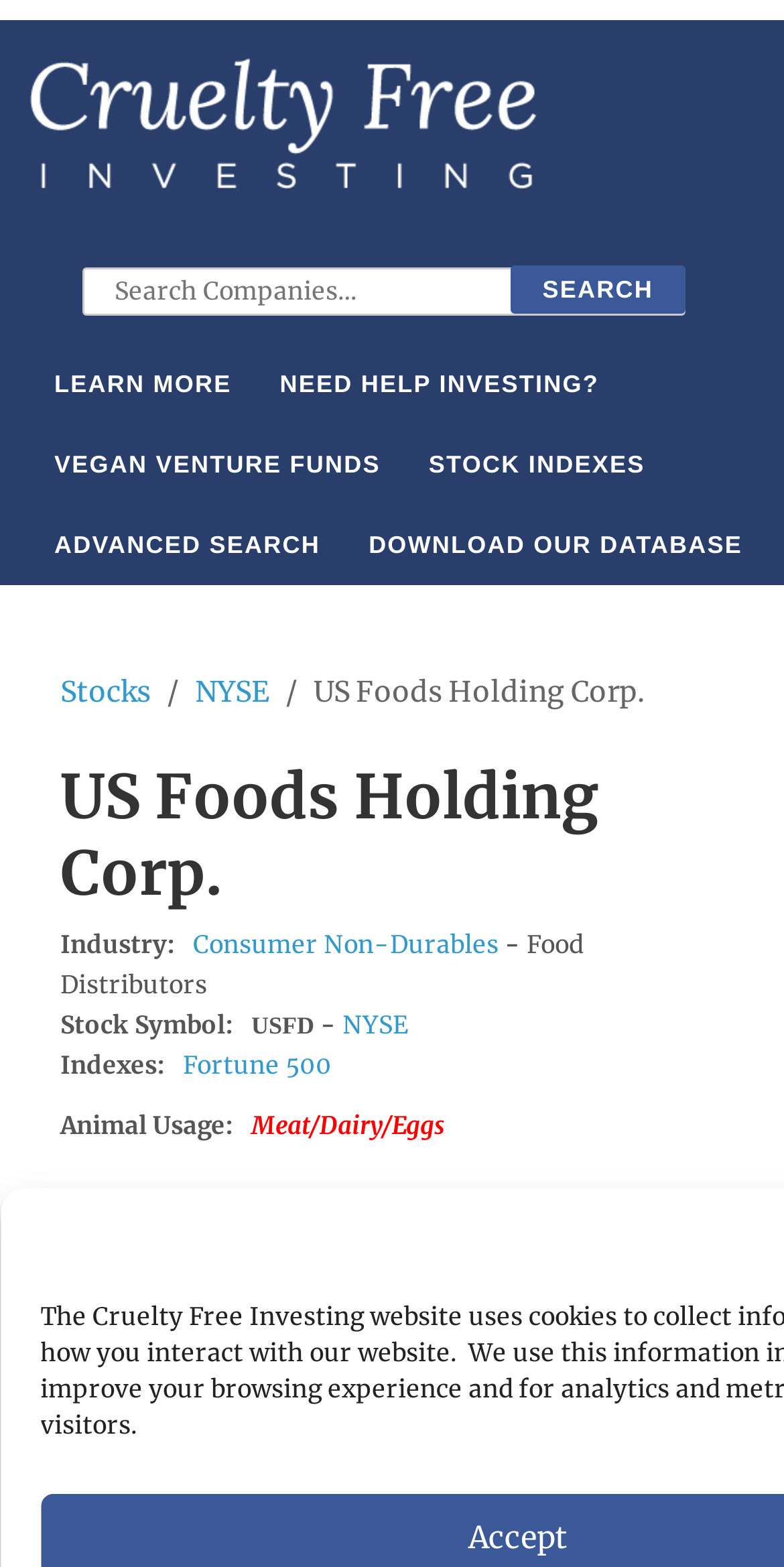What is the industry of US Foods Holding Corp.?
Give a detailed explanation using the information visible in the image.

The industry of the company can be found in the section below the company name, where it is listed as 'Industry: Consumer Non-Durables' along with a sub-industry 'Food Distributors'.